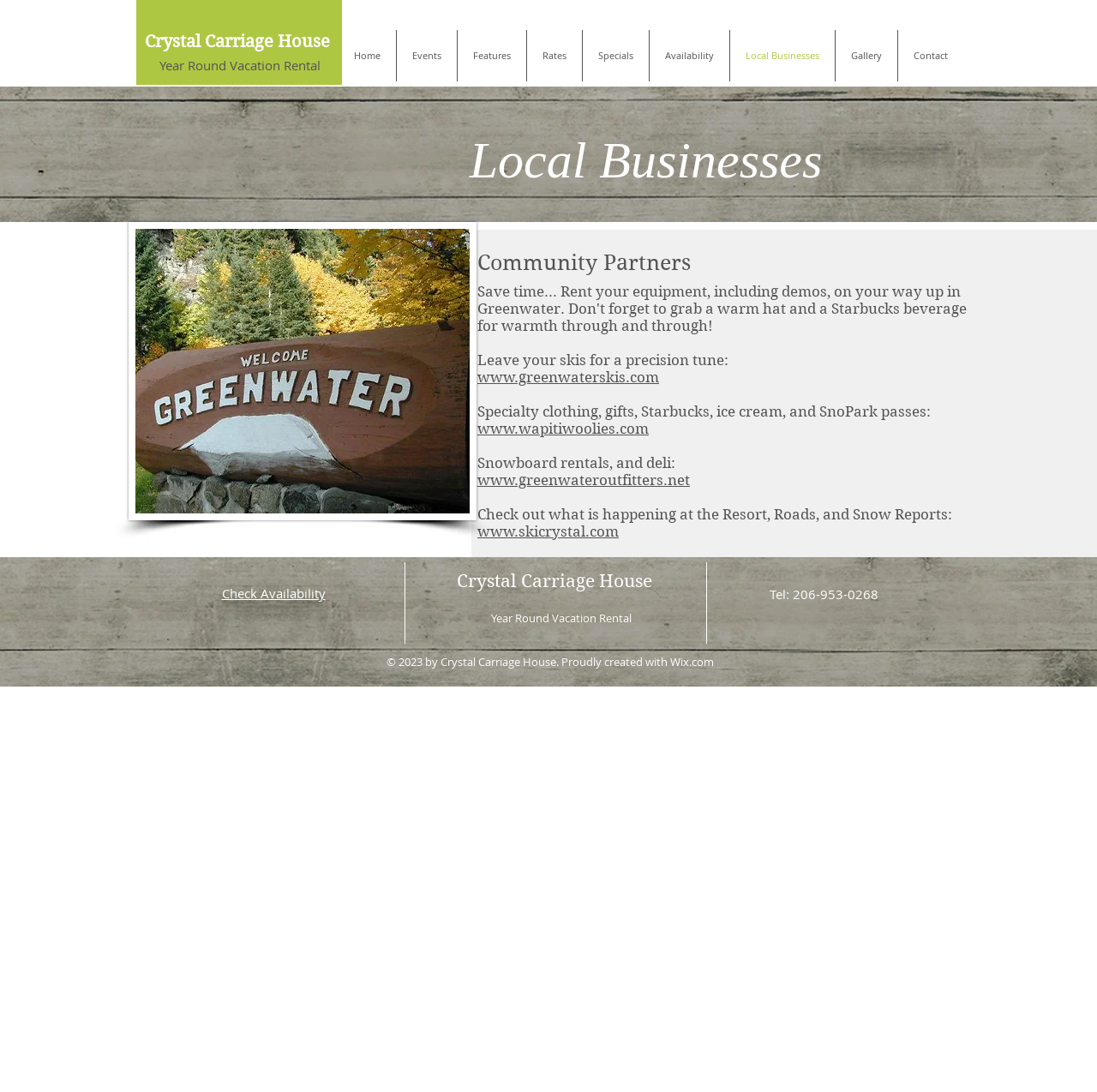Please give a one-word or short phrase response to the following question: 
What is the website of Greenwater Skis?

www.greenwaterskis.com